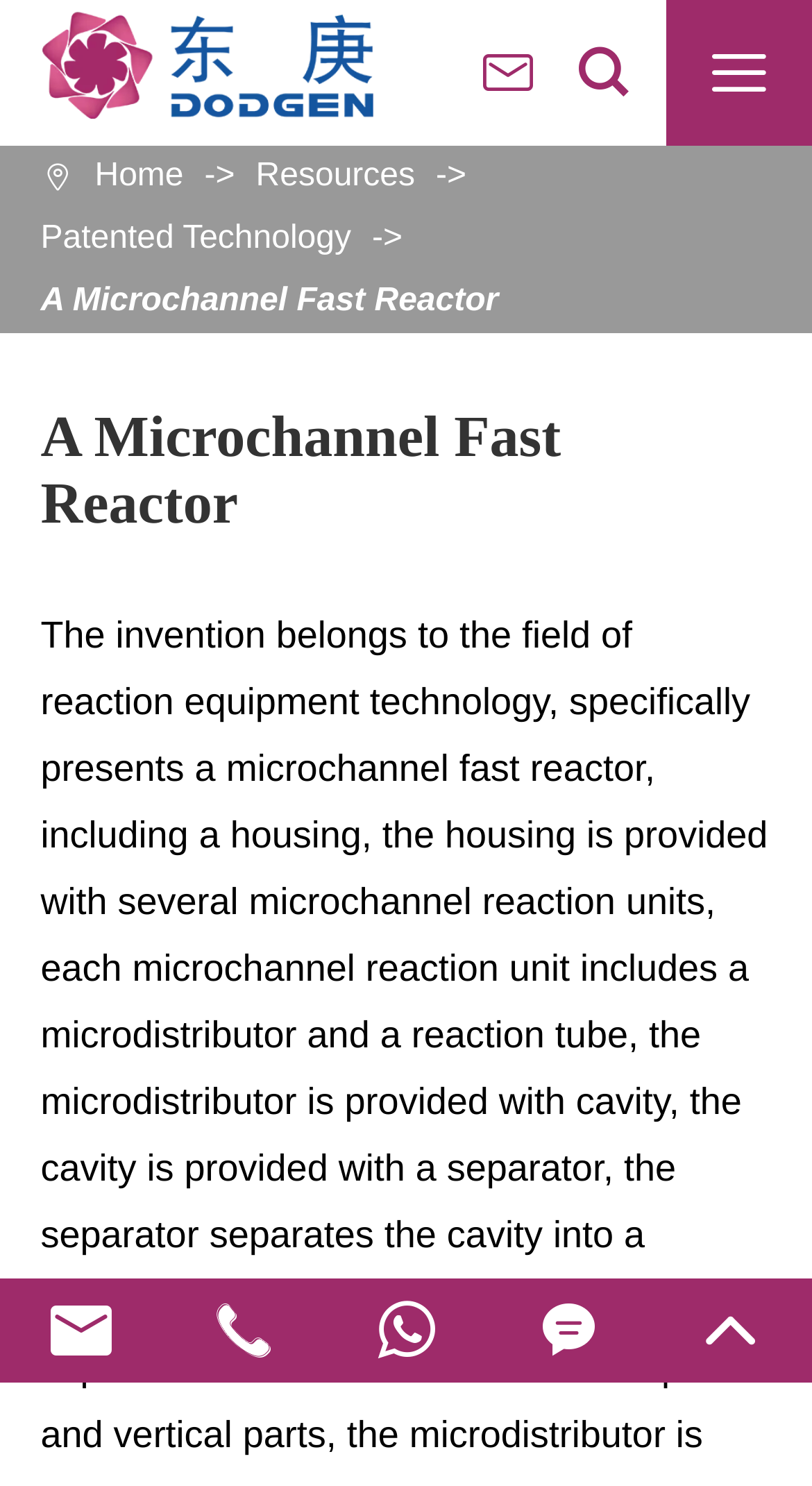Based on the element description A Microchannel Fast Reactor, identify the bounding box coordinates for the UI element. The coordinates should be in the format (top-left x, top-left y, bottom-right x, bottom-right y) and within the 0 to 1 range.

[0.05, 0.182, 0.614, 0.224]